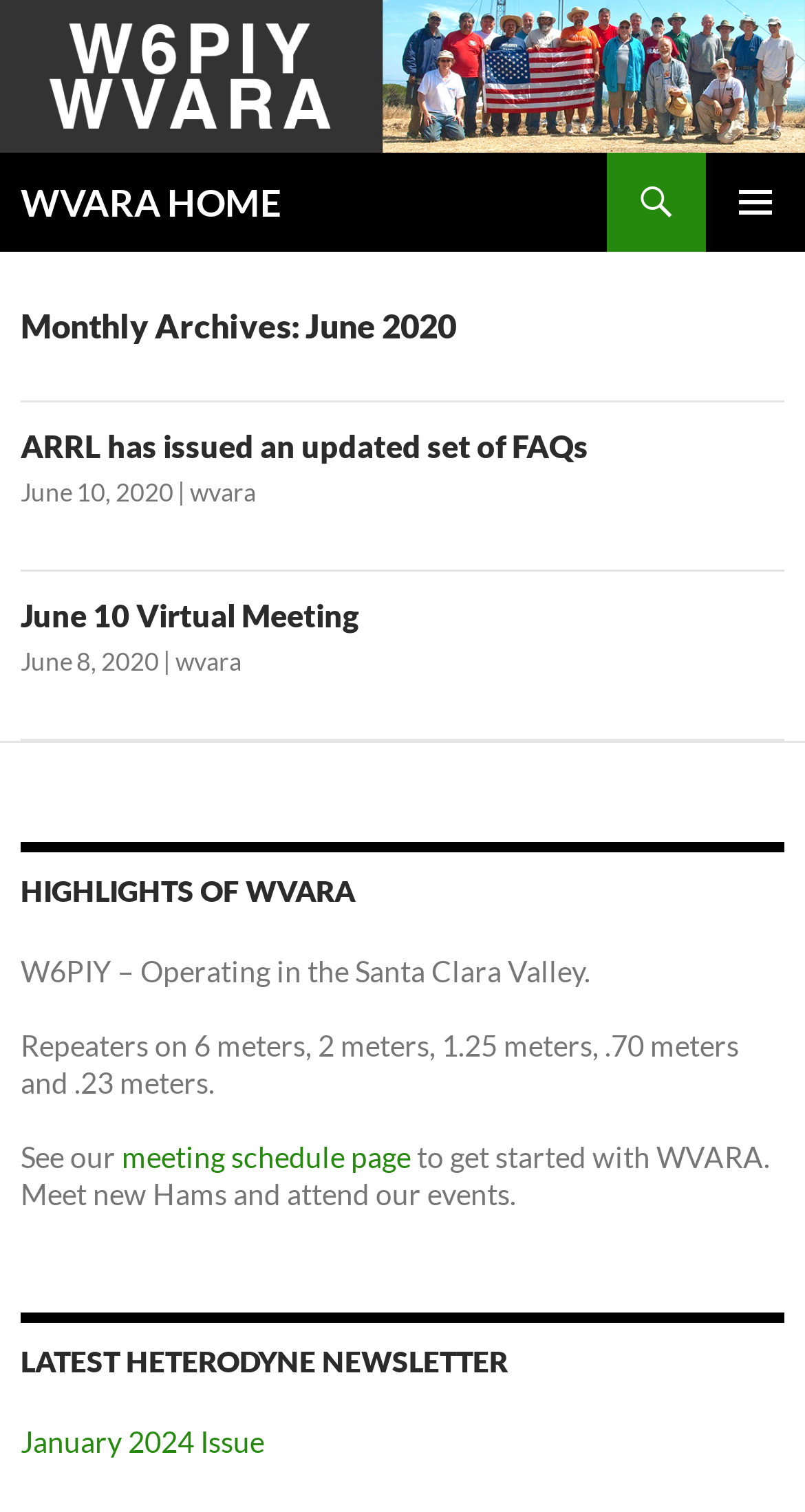Find the bounding box coordinates of the element you need to click on to perform this action: 'read ARRL has issued an updated set of FAQs'. The coordinates should be represented by four float values between 0 and 1, in the format [left, top, right, bottom].

[0.026, 0.283, 0.731, 0.307]